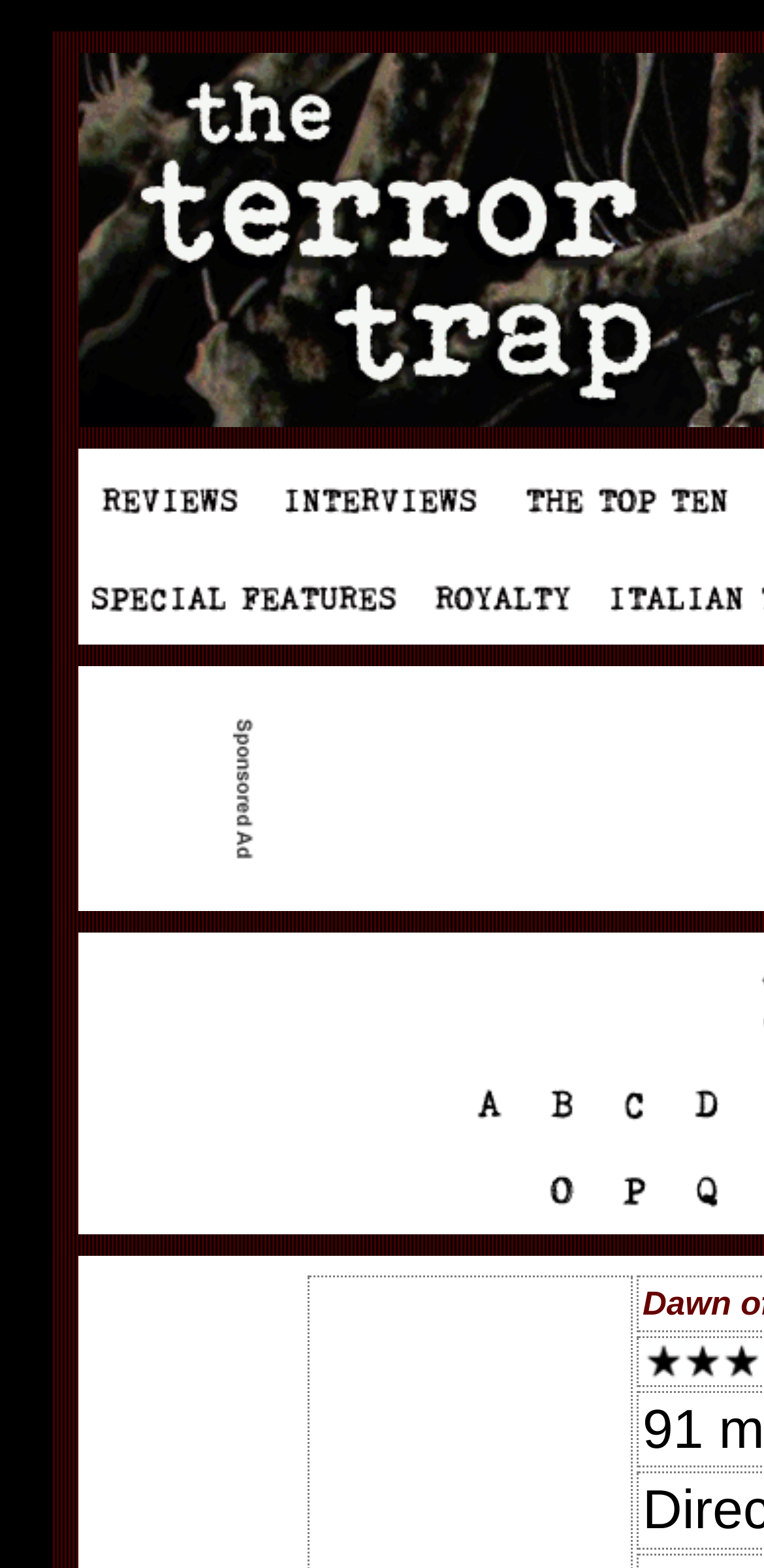What is the shape of the elements in the webpage?
Refer to the image and answer the question using a single word or phrase.

Rectangular